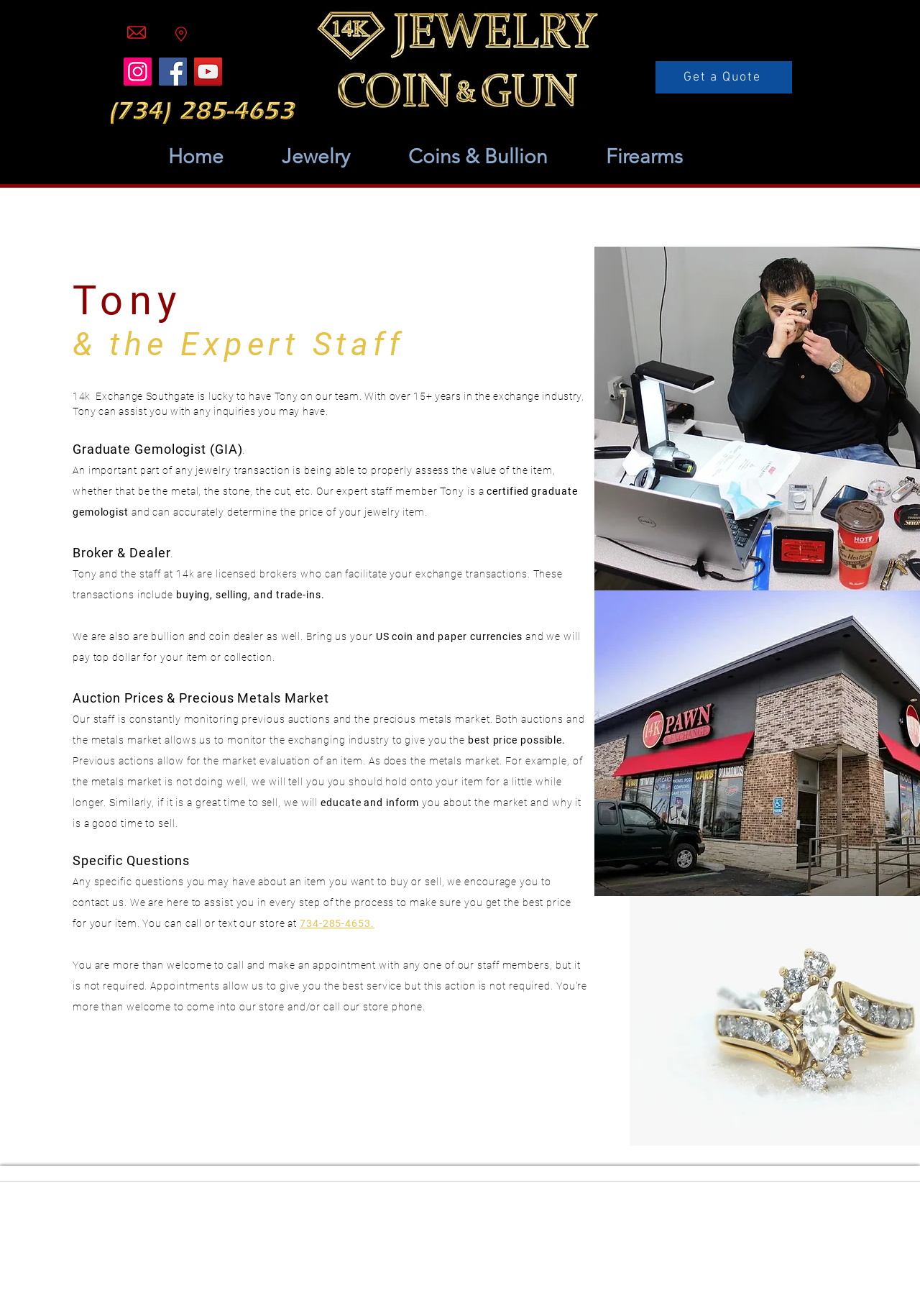What is the phone number of 14k Exchange Southgate? Analyze the screenshot and reply with just one word or a short phrase.

734-285-4653